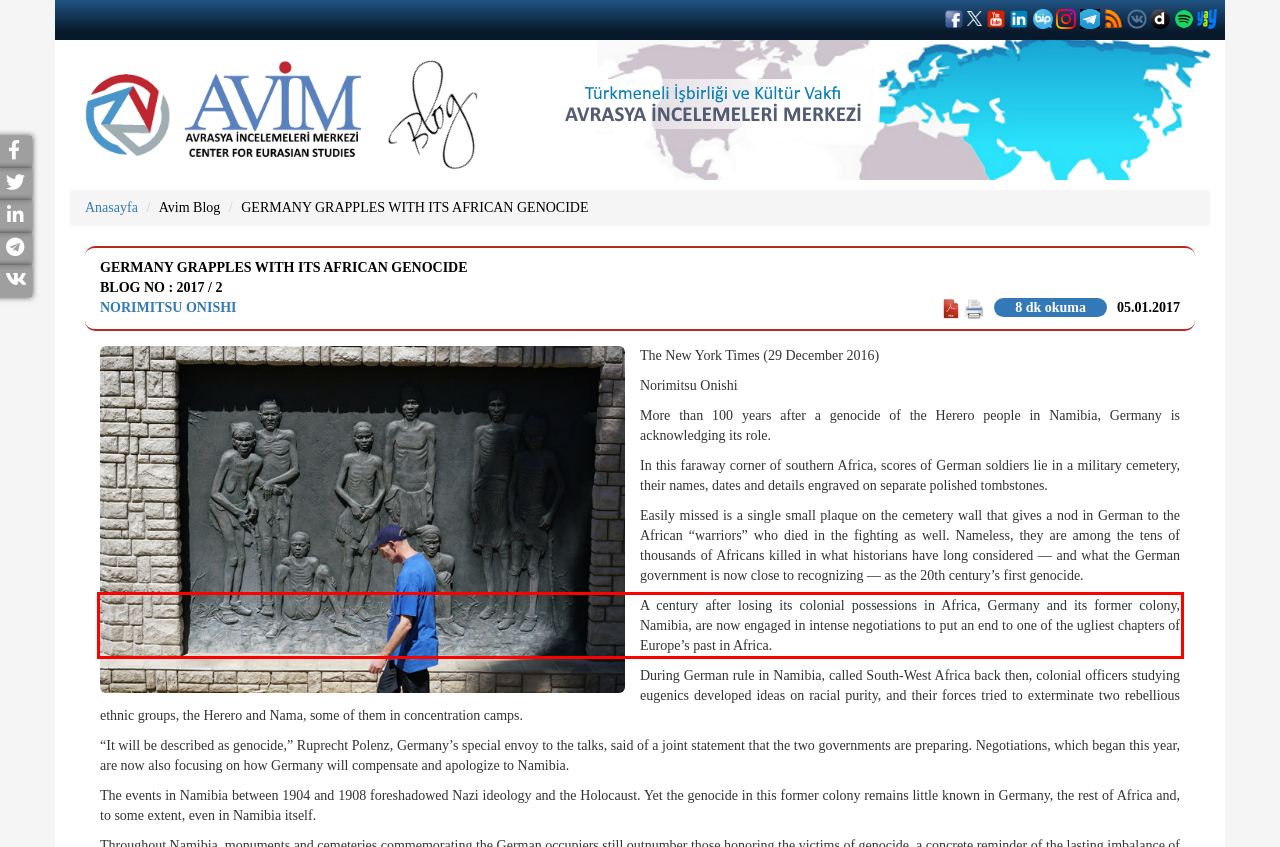Your task is to recognize and extract the text content from the UI element enclosed in the red bounding box on the webpage screenshot.

A century after losing its colonial possessions in Africa, Germany and its former colony, Namibia, are now engaged in intense negotiations to put an end to one of the ugliest chapters of Europe’s past in Africa.